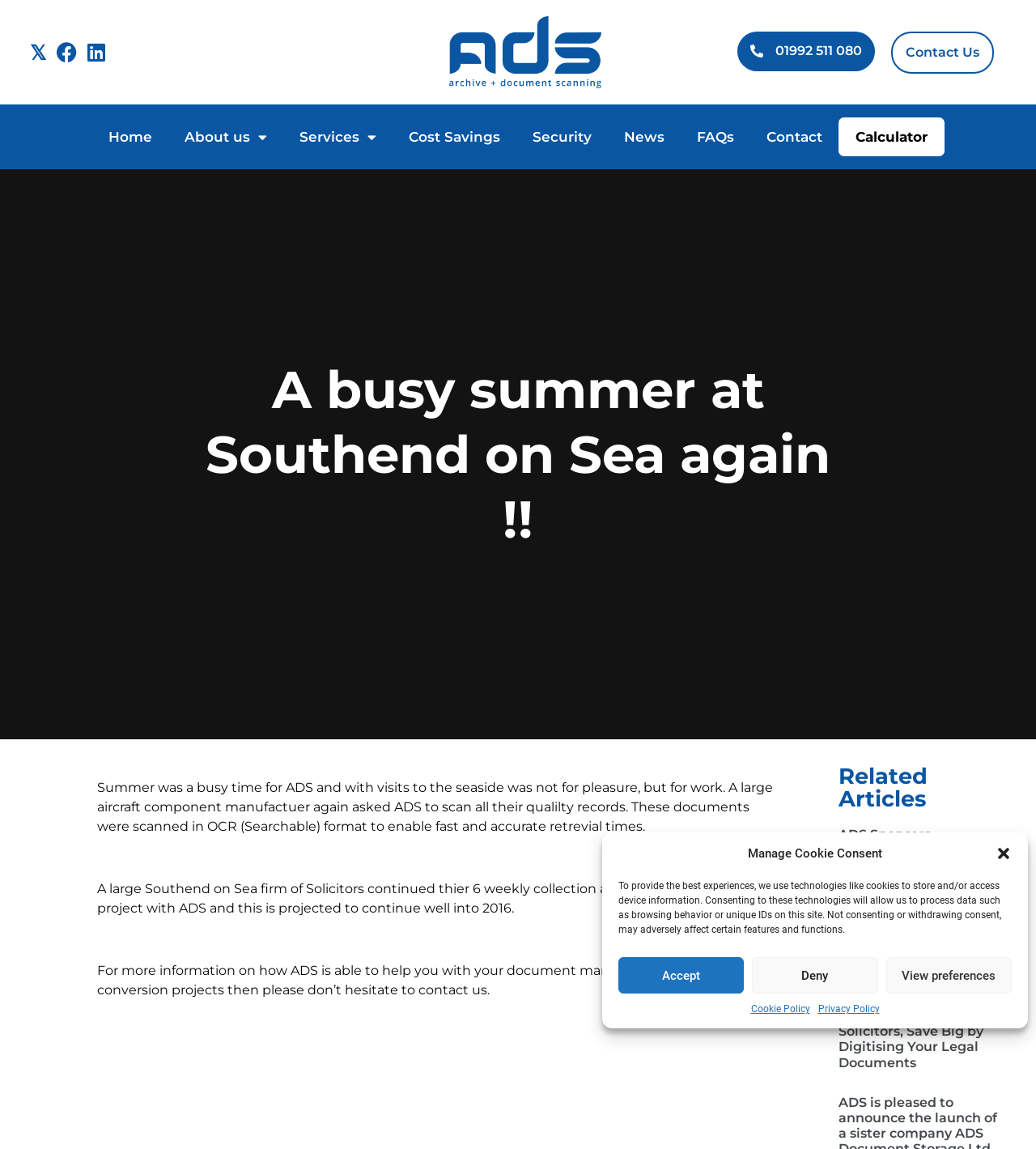Please specify the bounding box coordinates of the clickable section necessary to execute the following command: "Read about ADS services".

[0.273, 0.102, 0.379, 0.136]